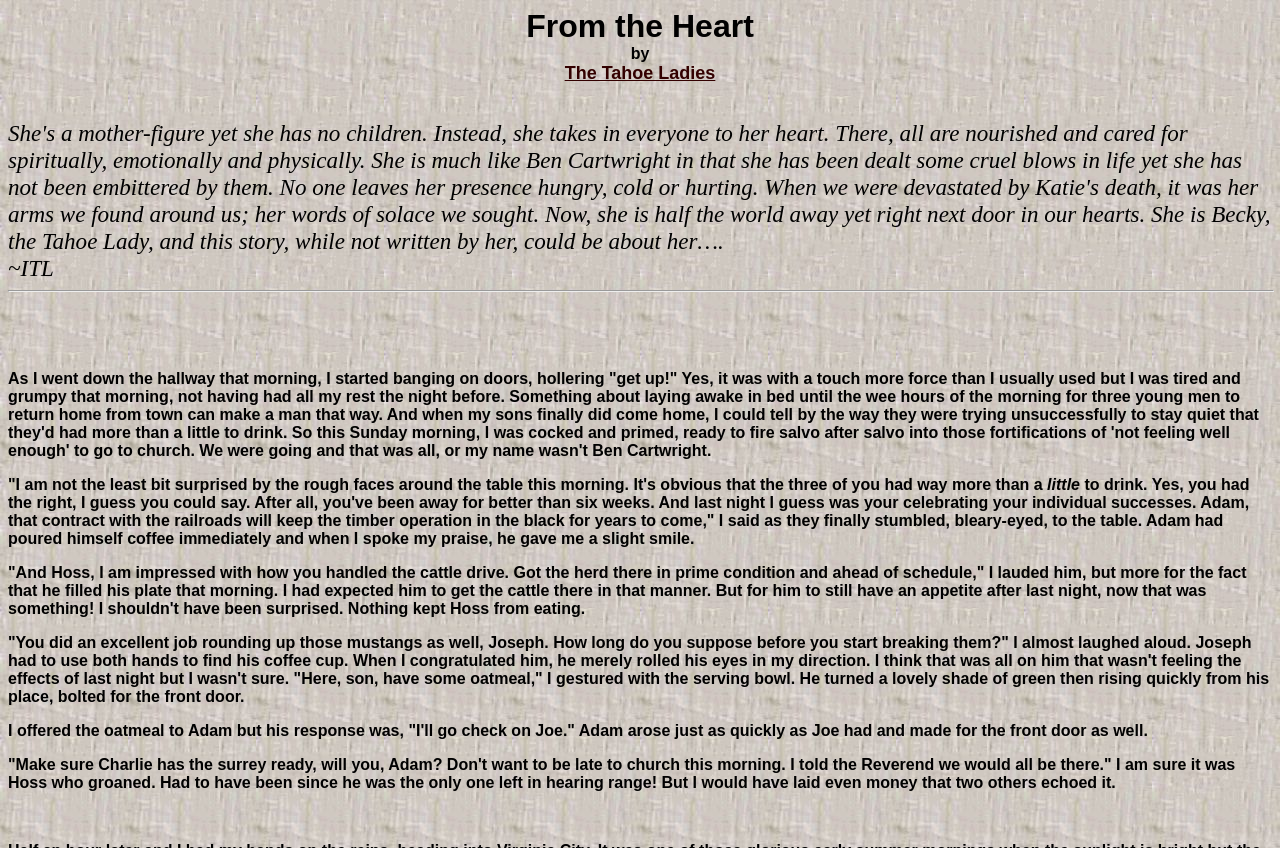What is Ben Cartwright's attitude towards his sons?
Respond to the question with a single word or phrase according to the image.

Firm but caring